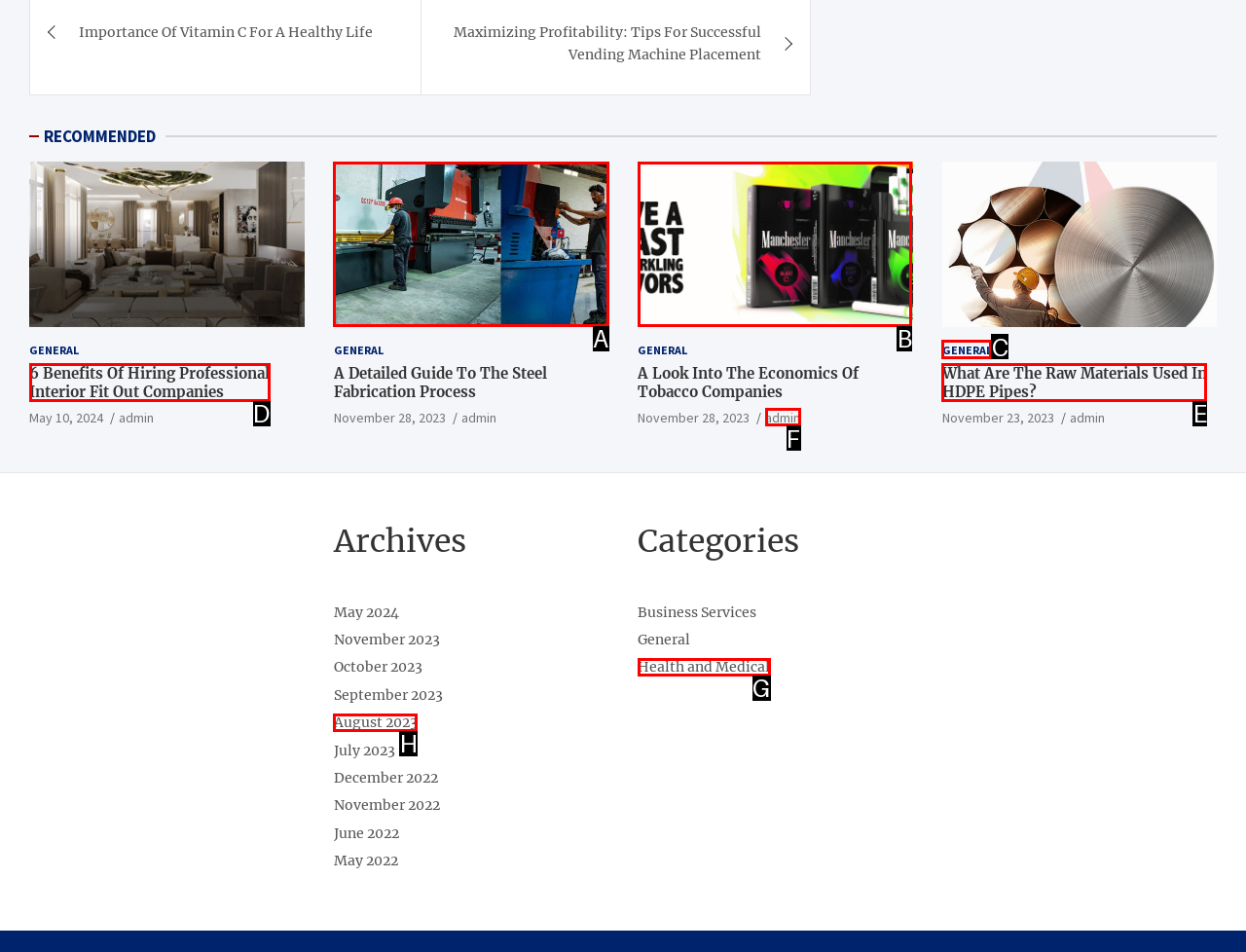Point out which HTML element you should click to fulfill the task: read the economics of tobacco companies.
Provide the option's letter from the given choices.

B